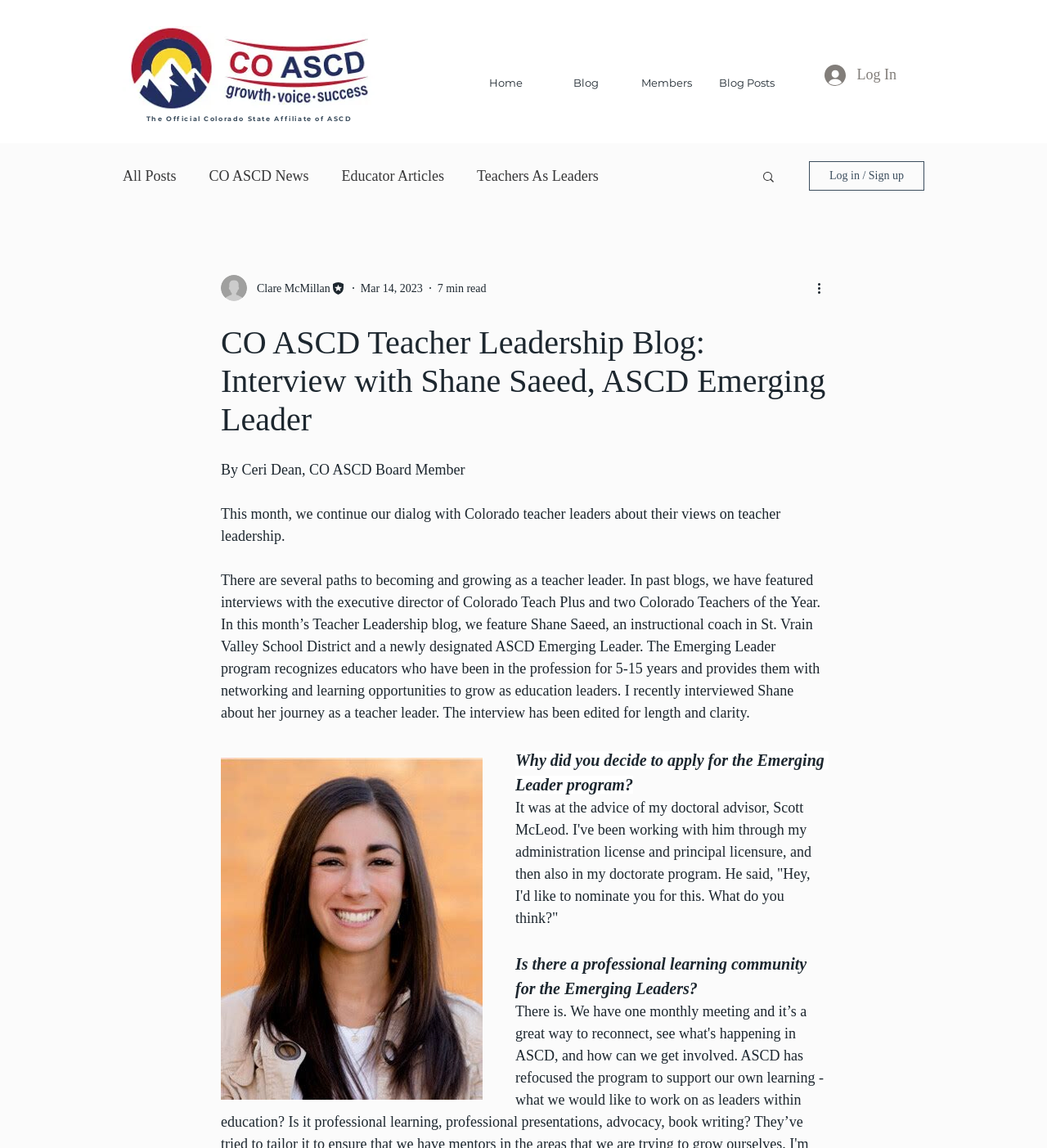Locate the bounding box coordinates of the area you need to click to fulfill this instruction: 'Contact us for more information'. The coordinates must be in the form of four float numbers ranging from 0 to 1: [left, top, right, bottom].

None